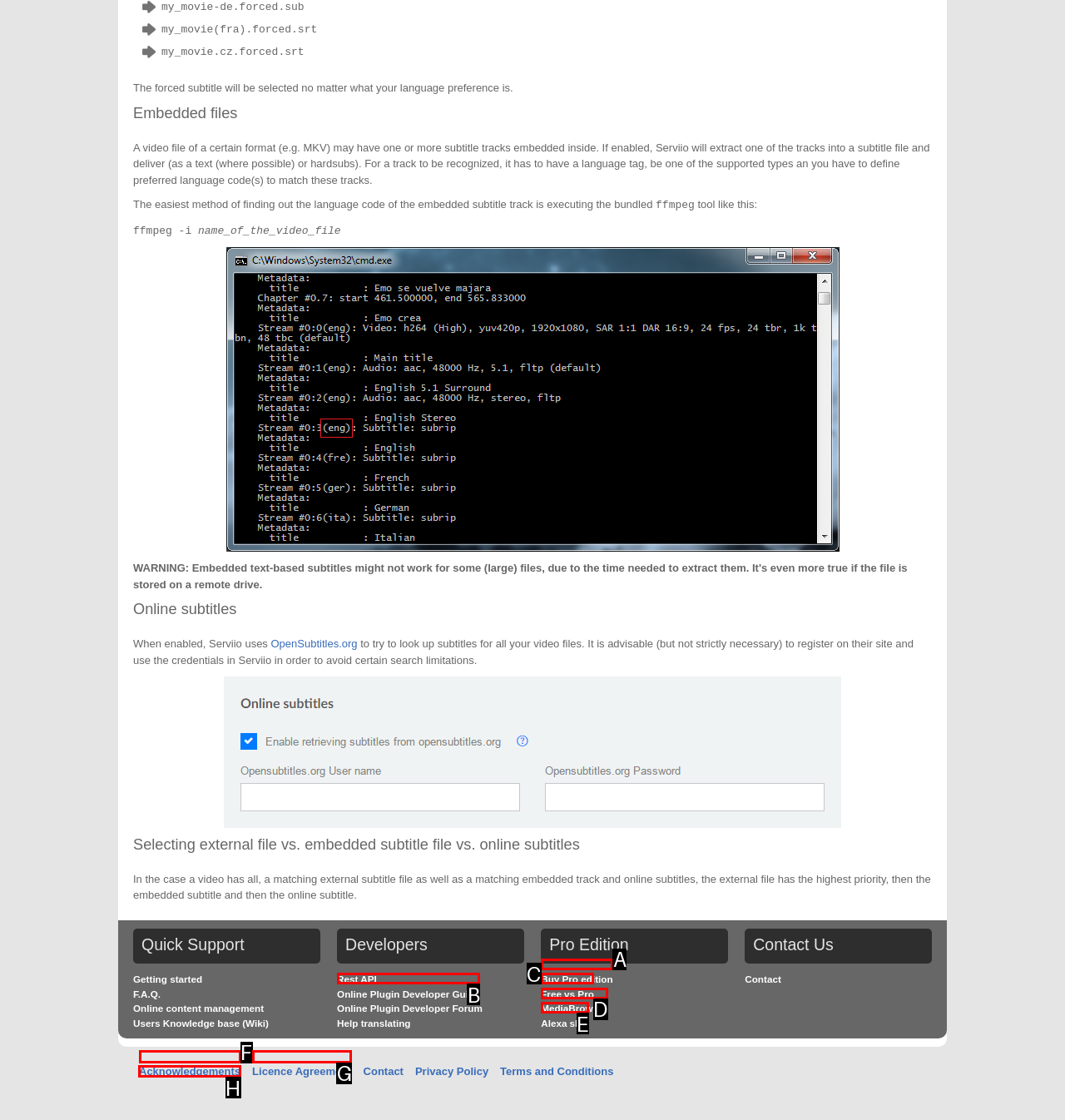Identify the correct UI element to click on to achieve the following task: Check 'Acknowledgements' Respond with the corresponding letter from the given choices.

H